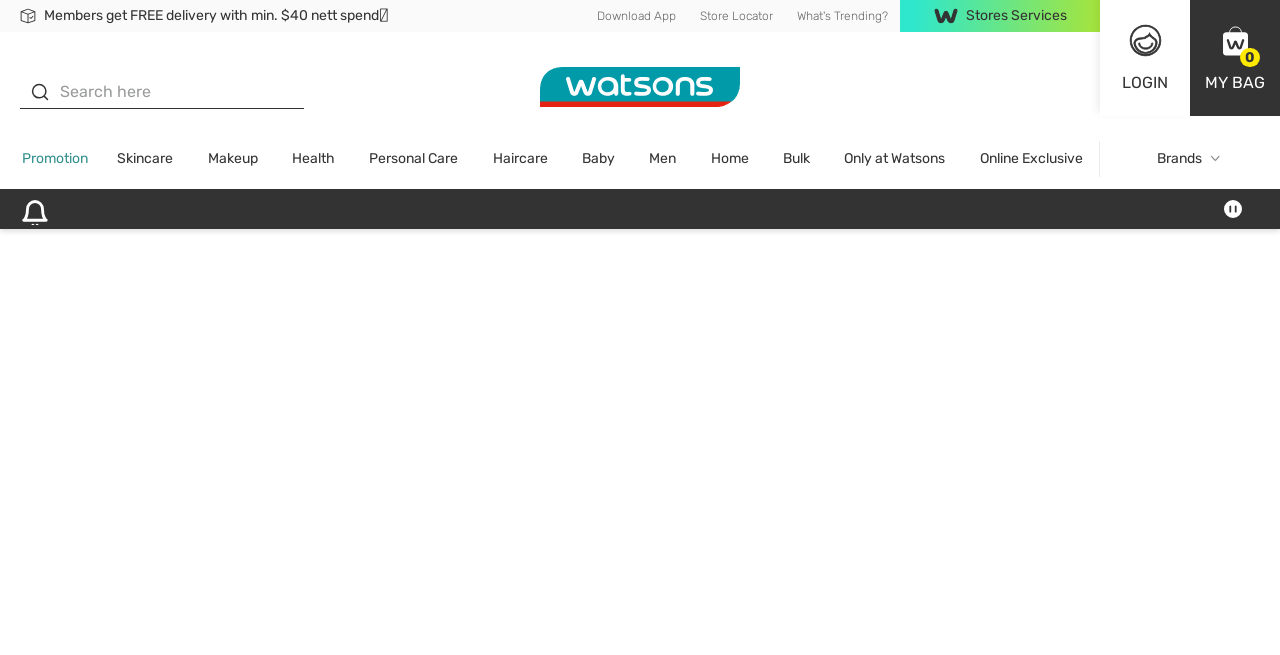Given the description of a UI element: "Health", identify the bounding box coordinates of the matching element in the webpage screenshot.

[0.215, 0.215, 0.275, 0.289]